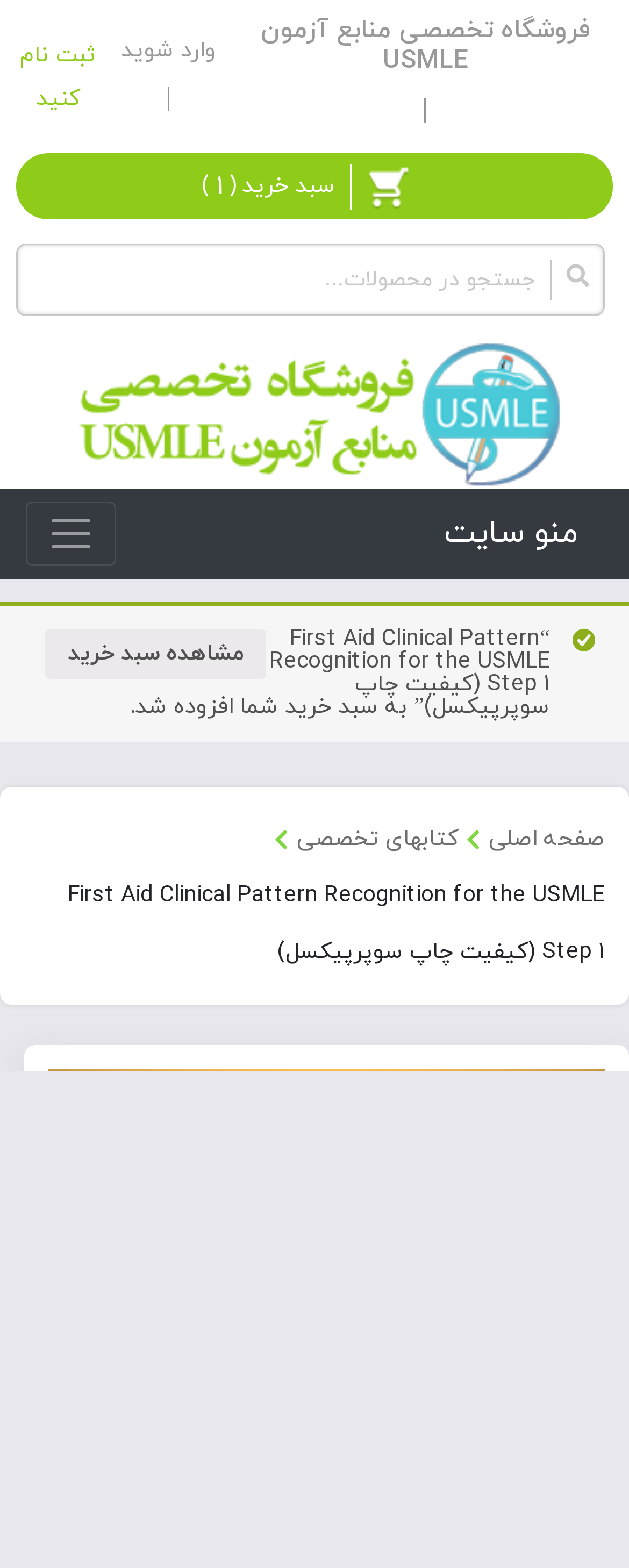Find the bounding box coordinates for the area that should be clicked to accomplish the instruction: "browse specialized books".

[0.472, 0.526, 0.728, 0.545]